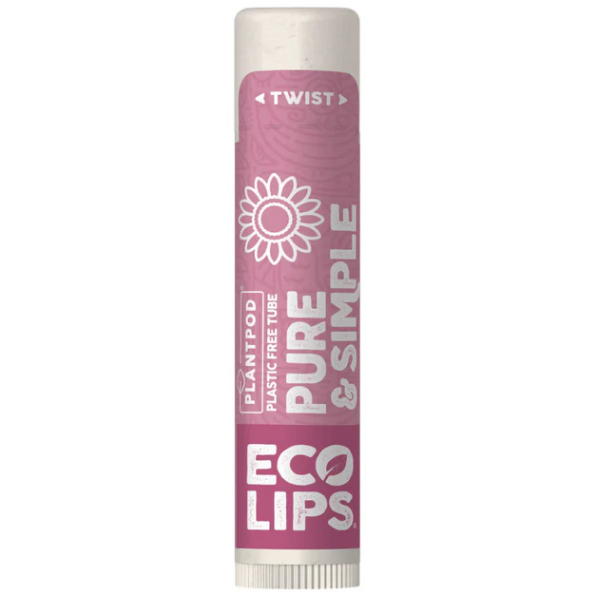Please use the details from the image to answer the following question comprehensively:
What is the material of the tube?

The tube is made of PlantPod, a plastic-free material that highlights the product's environmental focus and sustainable design.